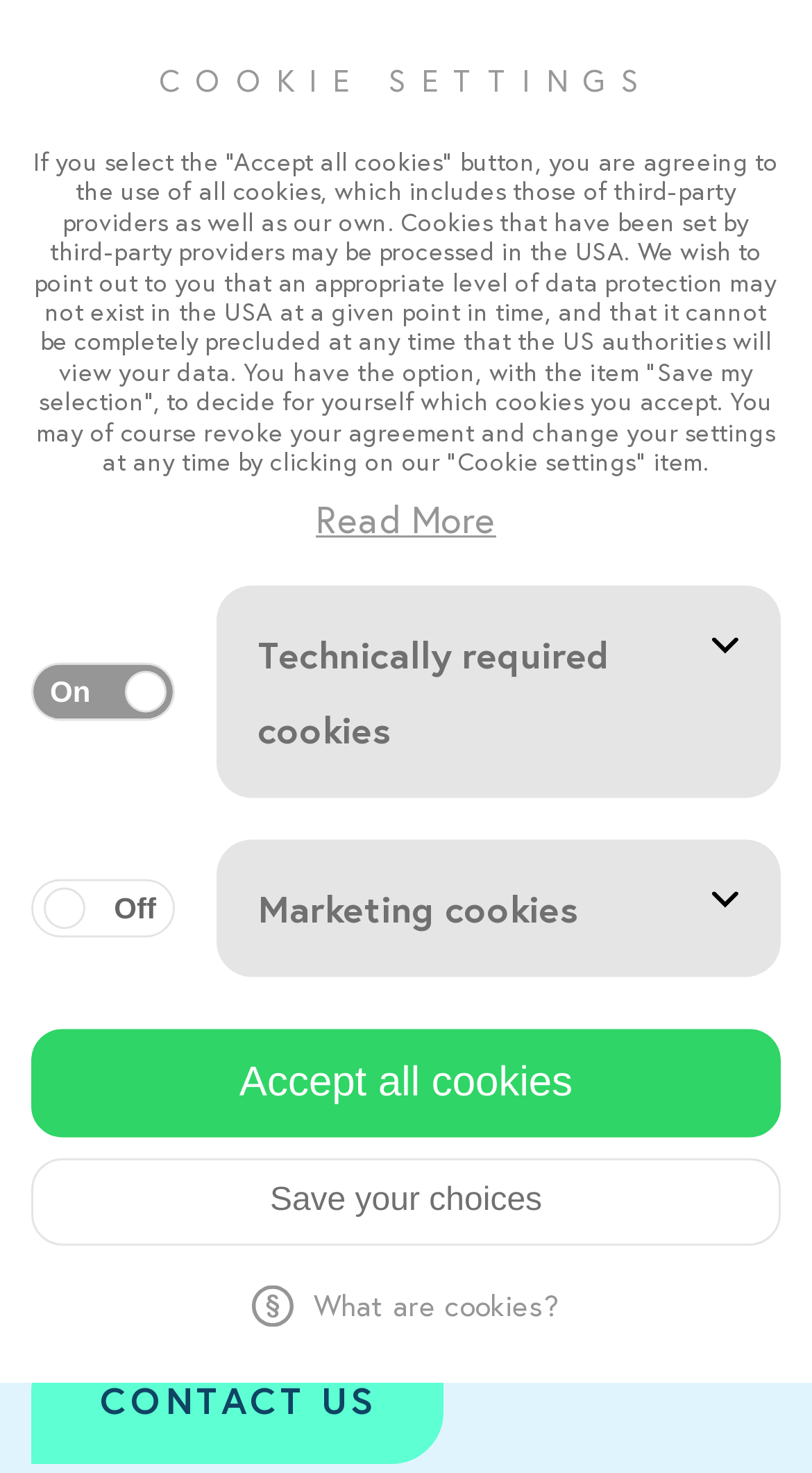Provide a comprehensive description of the webpage.

The webpage is about EVOsens, a non-invasive wound sensor dressing that provides critical information to clinicians by visually signaling the pH level of the wound in real time. 

At the top of the page, there is a cookie settings section, which includes a heading "COOKIE SETTINGS" and a paragraph explaining the use of cookies, including those of third-party providers. Below this, there are two buttons, "Accept all cookies" and "Save your choices", allowing users to customize their cookie preferences. 

To the right of the cookie settings section, there are three images, likely representing different types of cookies. Below these images, there are two sections, "Technically required cookies" and "Marketing cookies", each with an accompanying image. 

Further down the page, there is a prominent heading "EVOSENS" followed by a subheading "COMBINE NON-INVASIVE WOUND MONITORING WITH WOUND HEALING". Below this, there is a detailed description of EVOsens, explaining its functionality and benefits. 

At the bottom of the page, there are two links, "CONTACT US" and "GET IN TOUCH", with accompanying images. The "GET IN TOUCH" link is positioned to the right of the page, with another image above it.